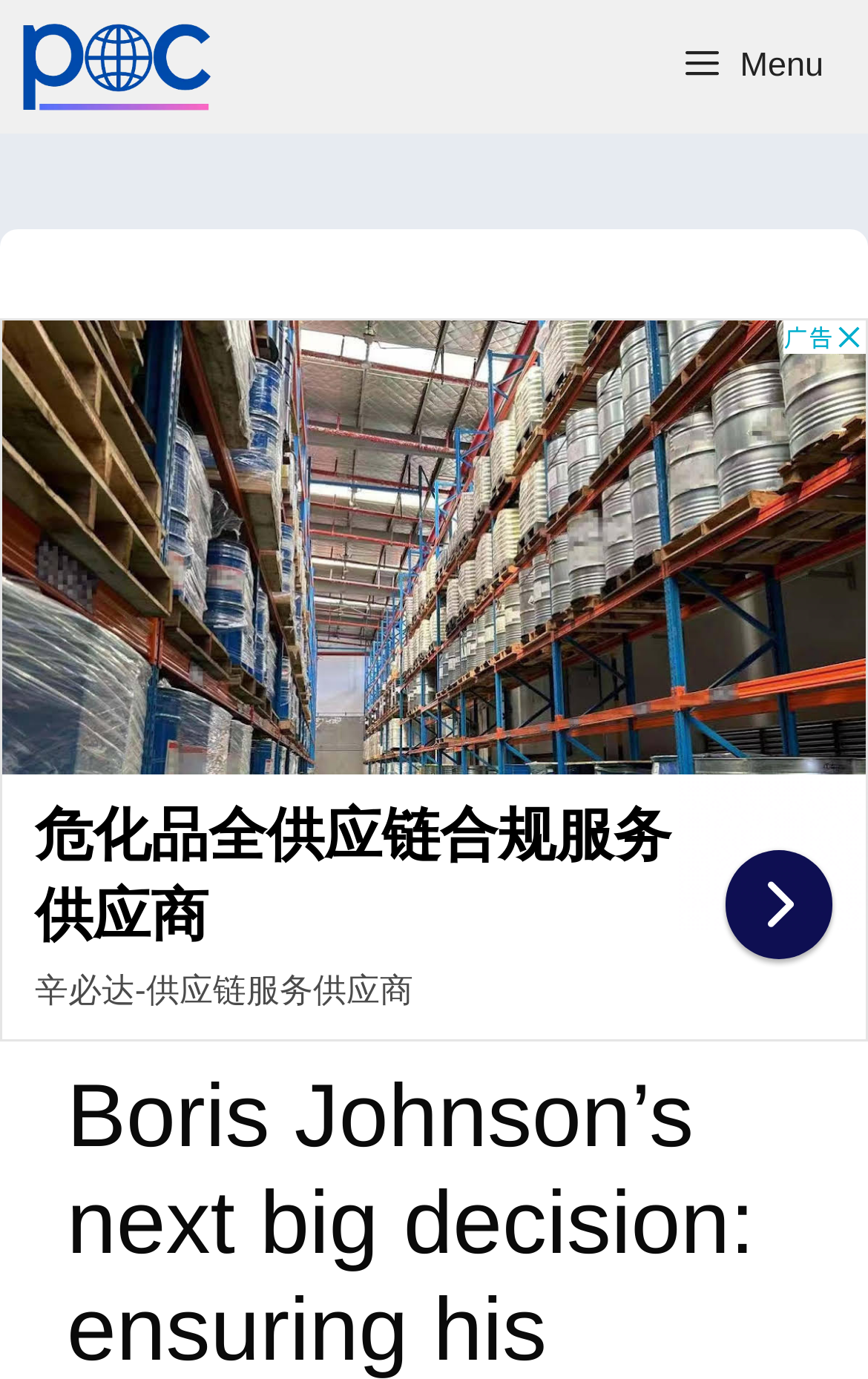Please specify the bounding box coordinates in the format (top-left x, top-left y, bottom-right x, bottom-right y), with values ranging from 0 to 1. Identify the bounding box for the UI component described as follows: Menu

[0.754, 0.0, 1.0, 0.097]